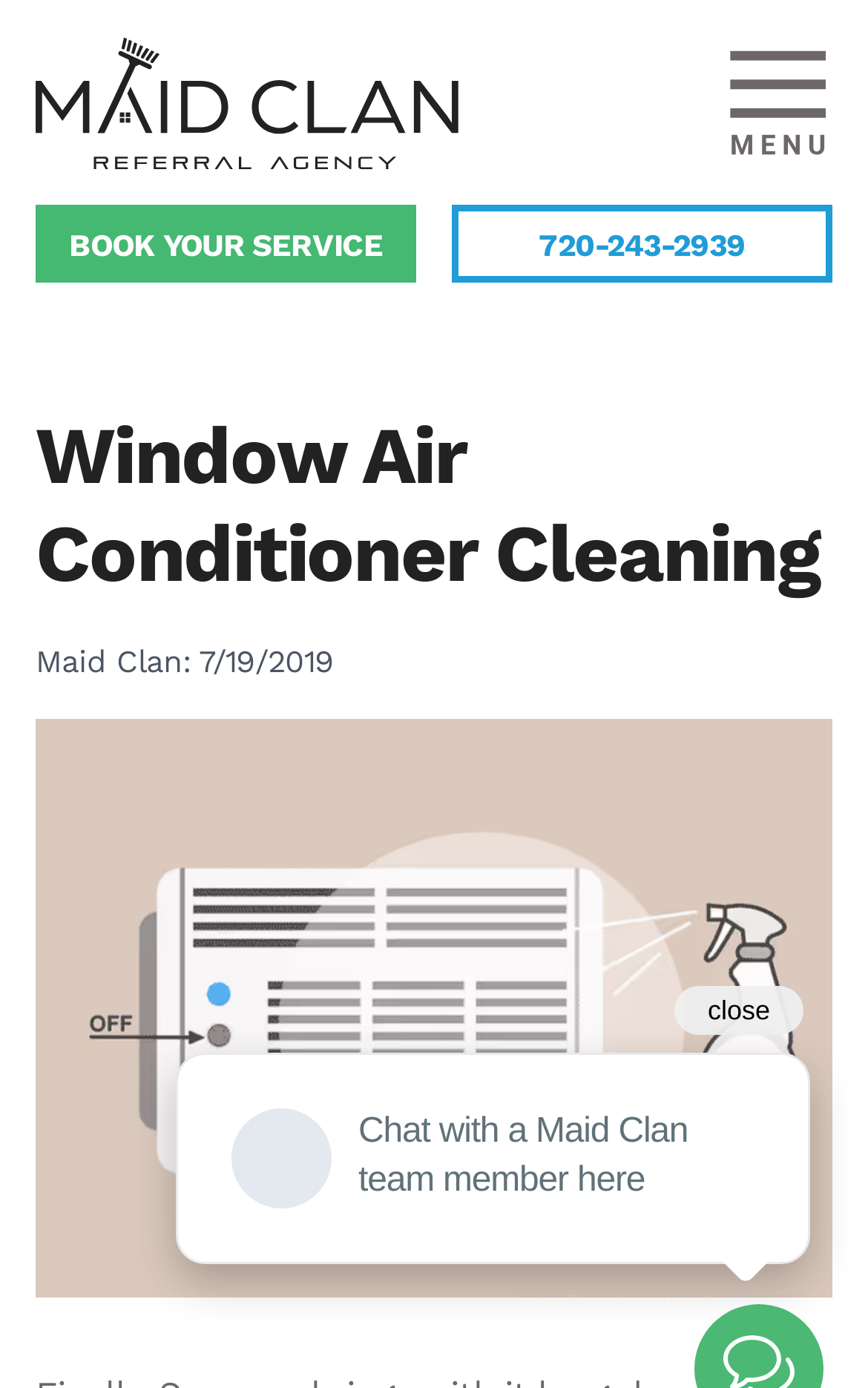Give an extensive and precise description of the webpage.

The webpage is about window air conditioner cleaning and maintenance, with a focus on providing guidelines for users. At the top left corner, there is a logo image and a link to the home page. Next to the logo, there is a button to toggle the menu. On the top right corner, there is a button with an image, likely a menu icon.

Below the top navigation, there are two prominent links: "BOOK YOUR SERVICE" on the left and a phone number "720-243-2939" on the right. The phone number link is accompanied by a heading that reads "Window Air Conditioner Cleaning" and some text that indicates the article's author and date, "Maid Clan: 7/19/2019".

The main content of the webpage is an image related to window air conditioner cleaning, taking up most of the page's width and height. At the bottom right corner, there is a button to close a chat window or a popup. Above the close button, there is a text that invites users to chat with a Maid Clan team member.

Overall, the webpage appears to be a blog post or an article that provides information and guidelines on window air conditioner cleaning, with a focus on the services offered by Maid Clan.